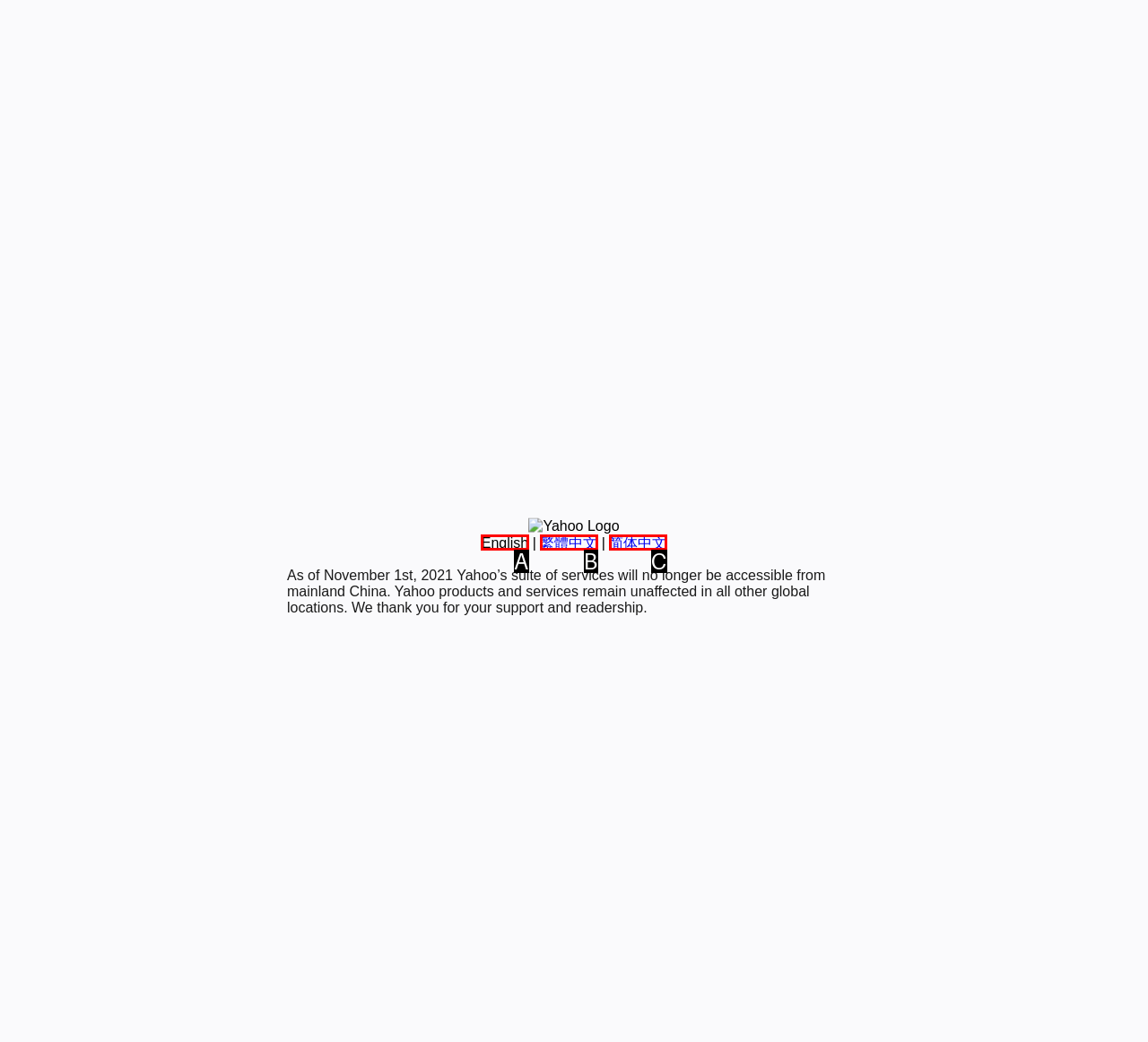Point out the option that best suits the description: 繁體中文
Indicate your answer with the letter of the selected choice.

B